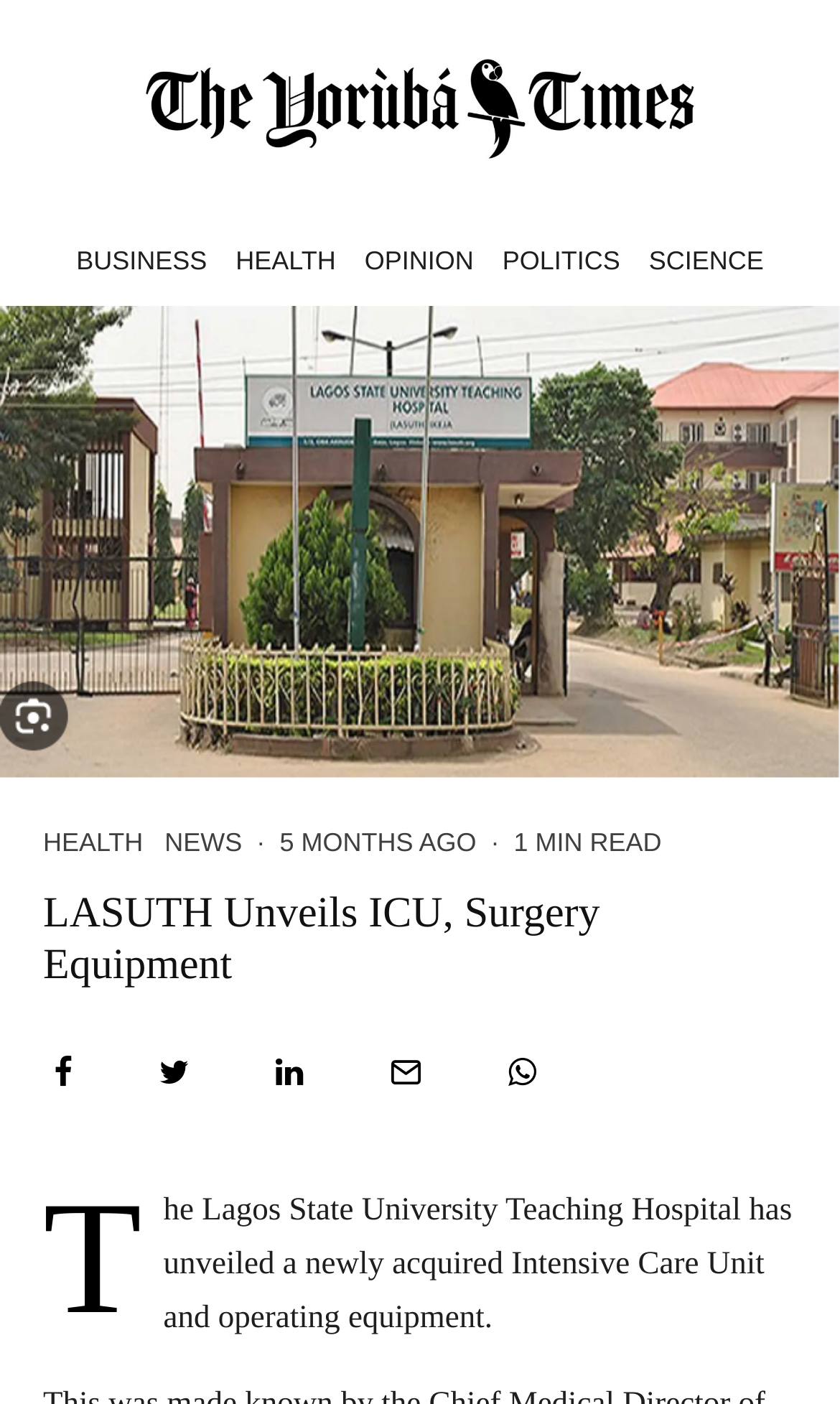What is the time frame of the news article?
Please answer the question as detailed as possible based on the image.

I found the time element in the article summary section, which indicates that the news article was published 5 months ago.